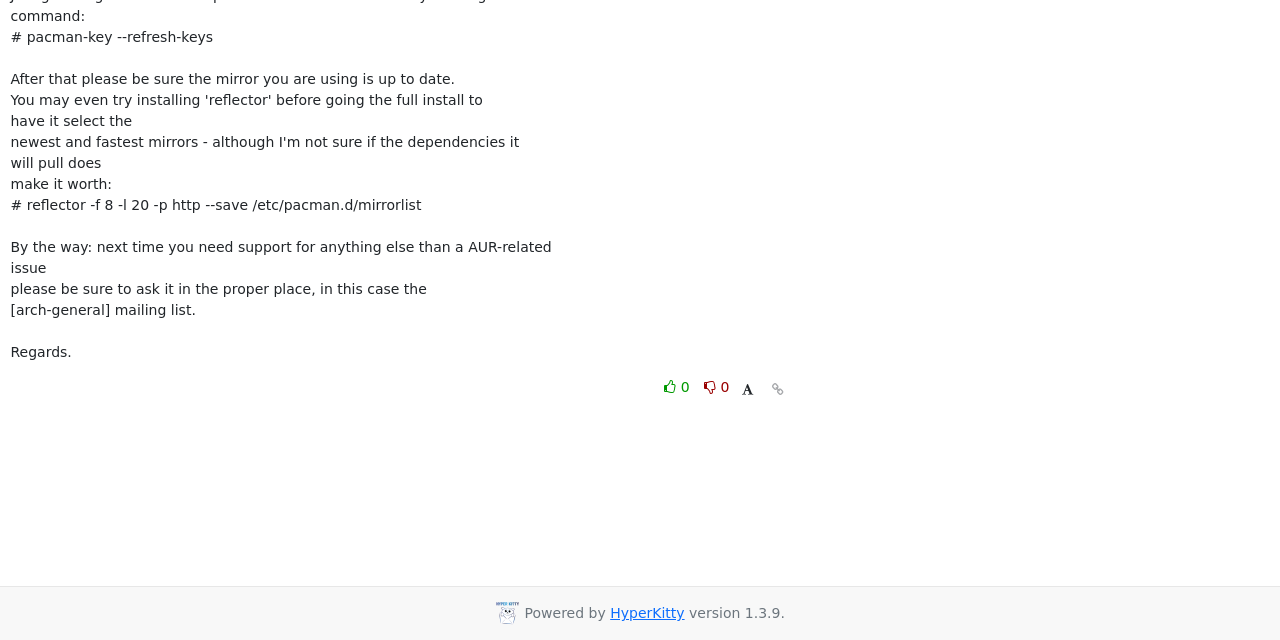Please find the bounding box for the UI component described as follows: "0".

[0.546, 0.584, 0.574, 0.624]